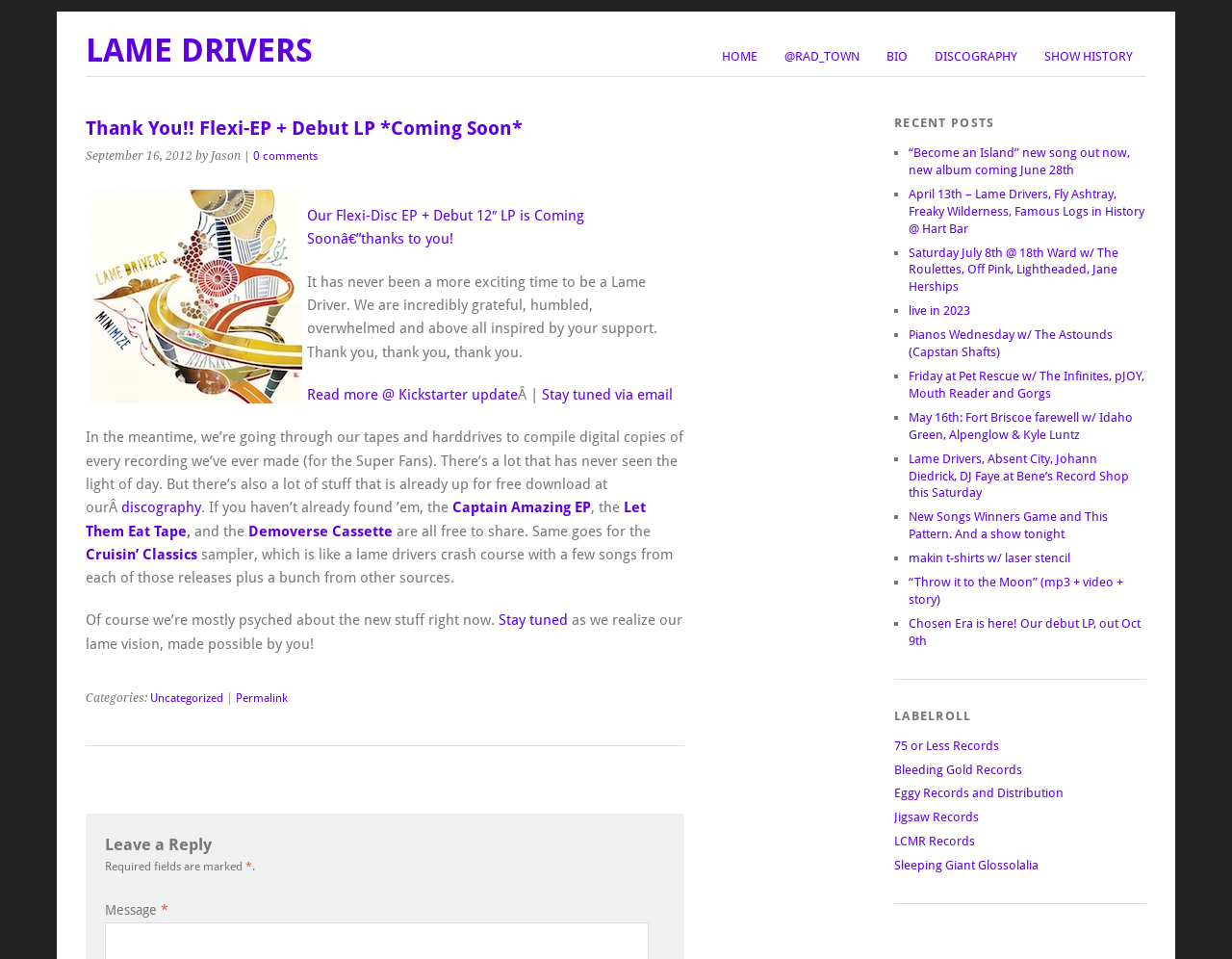What is the type of recording mentioned in the text?
Answer with a single word or phrase by referring to the visual content.

Flexi-Disc EP